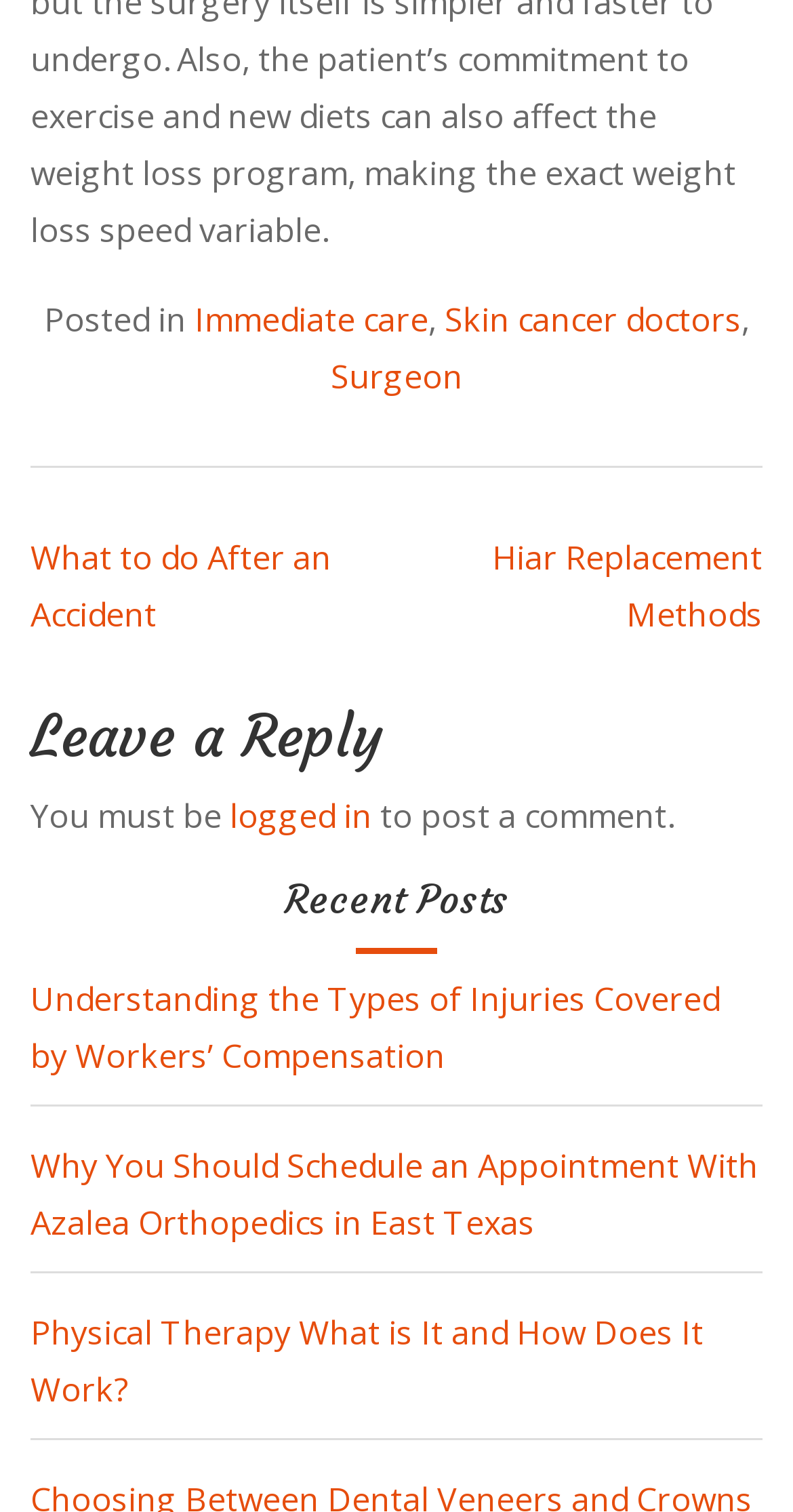What is the topic of the first recent post?
Please use the visual content to give a single word or phrase answer.

Workers’ Compensation